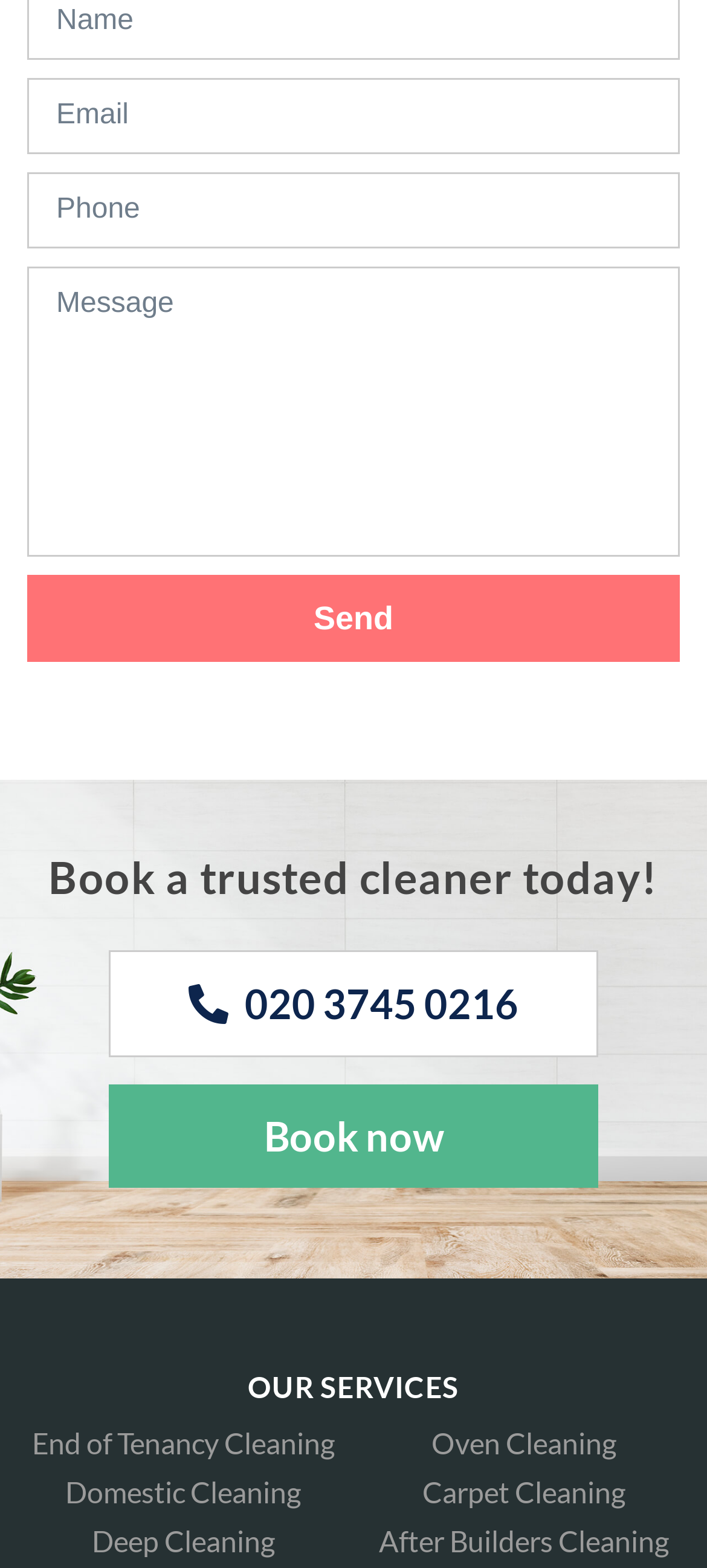Please provide a short answer using a single word or phrase for the question:
What is the phone number to book a cleaner?

020 3745 0216